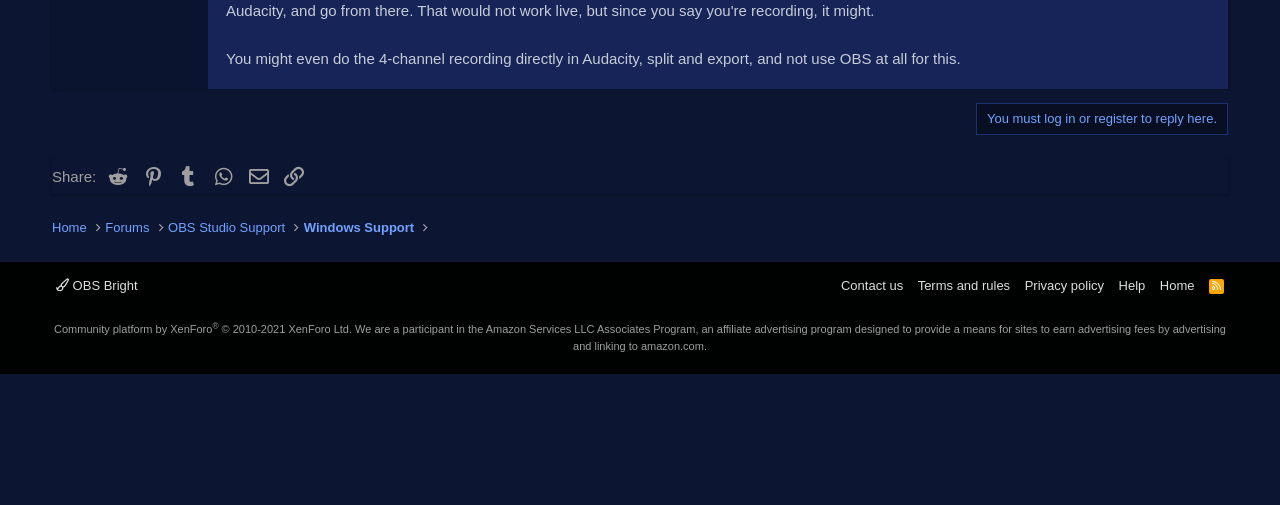Consider the image and give a detailed and elaborate answer to the question: 
How many navigation links are available at the top?

The number of navigation links available at the top can be counted from the links 'Home', 'Forums', 'OBS Studio Support', and 'Windows Support' which are located near the top of the webpage.